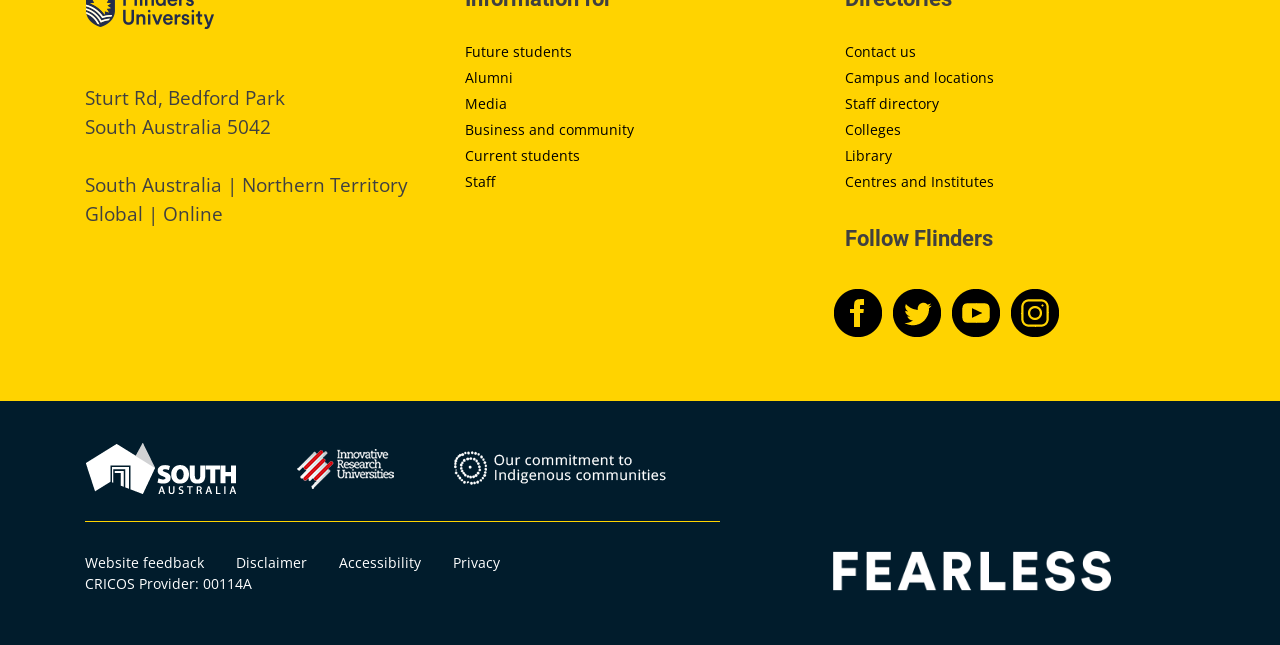Consider the image and give a detailed and elaborate answer to the question: 
What is the CRICOS Provider number?

The CRICOS Provider number can be found at the bottom of the webpage, written as 'CRICOS Provider: 00114A'.